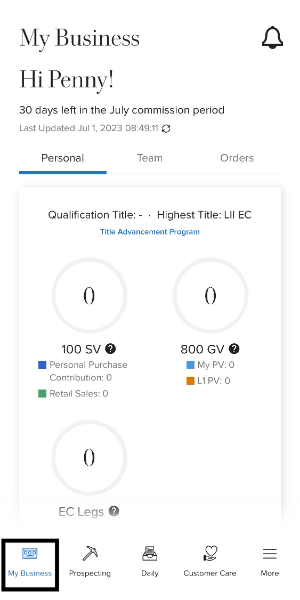Generate an elaborate caption that covers all aspects of the image.

The image showcases the "My Business" dashboard interface, tailored for a user named Penny. At the top of the screen, a personalized greeting is displayed, indicating that there are 30 days left in the July commission period along with the last updated timestamp. The interface features three primary tabs—Personal, Team, and Orders—highlighting the active "Personal" tab. 

In the main view, multiple metrics relevant to business activity are illustrated with placeholder figures represented by circular graphs. The dashboard also outlines important qualifications such as "100 SV" and "800 GV," indicating metrics related to personal purchases and team performance. Each section is clearly labeled, and icons visually represent distinct functions: "EC Legs" appears in the lower portion, and options for "Prospecting," "Daily," "Customer Care," and "More" can be seen along the bottom menu. 

This dashboard offers a concise overview of key business metrics and encourages the user to stay updated on their performance.